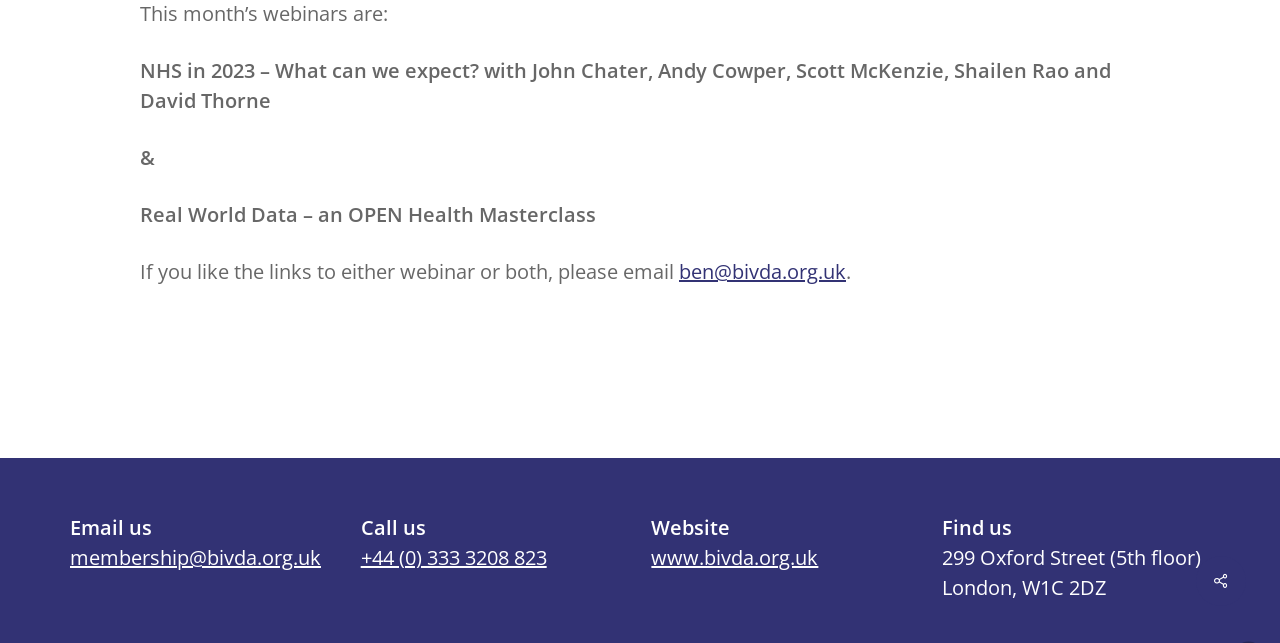Predict the bounding box of the UI element based on the description: "+44 (0) 333 3208 823". The coordinates should be four float numbers between 0 and 1, formatted as [left, top, right, bottom].

[0.282, 0.846, 0.427, 0.888]